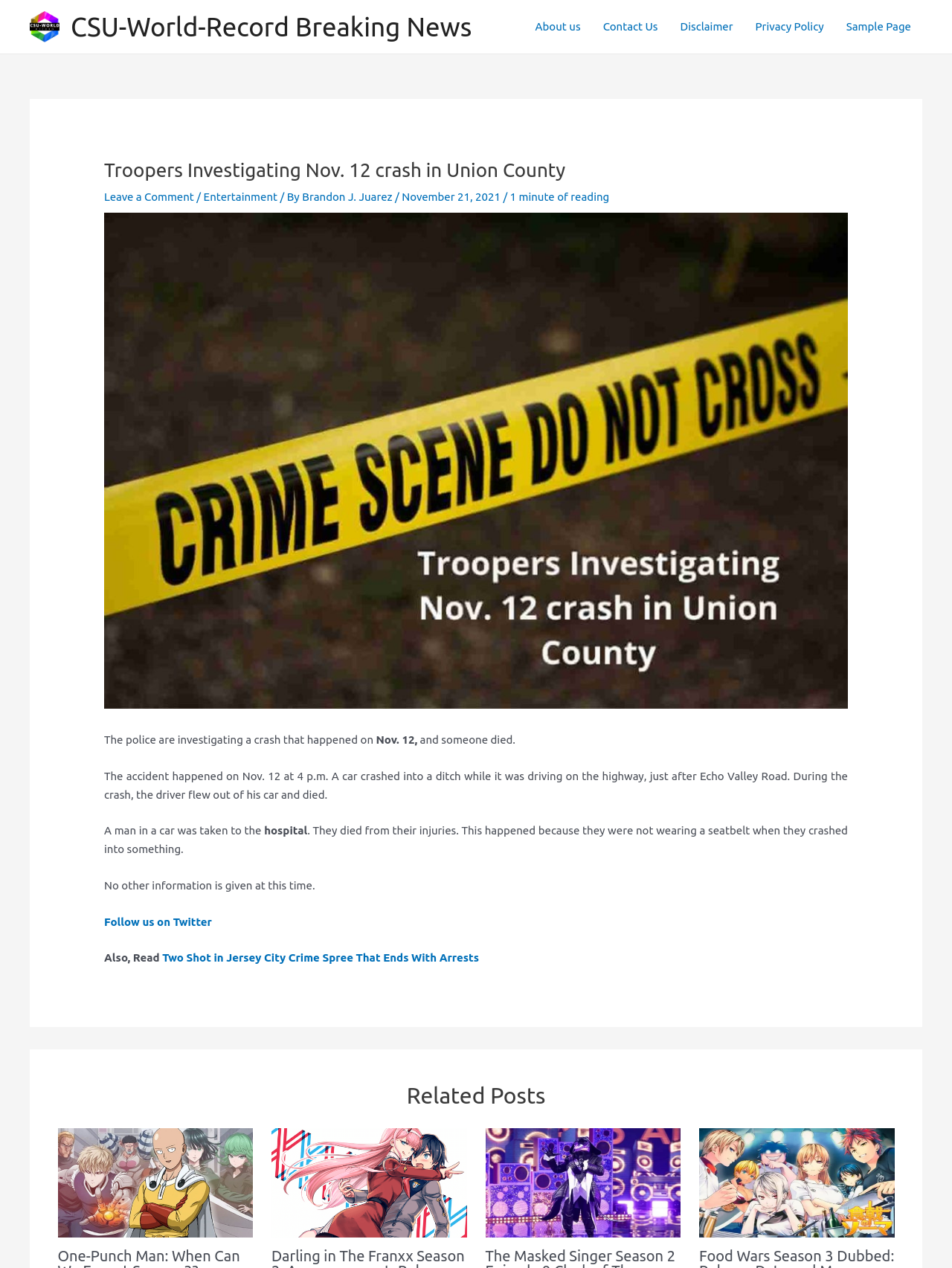Please find and give the text of the main heading on the webpage.

Troopers Investigating Nov. 12 crash in Union County